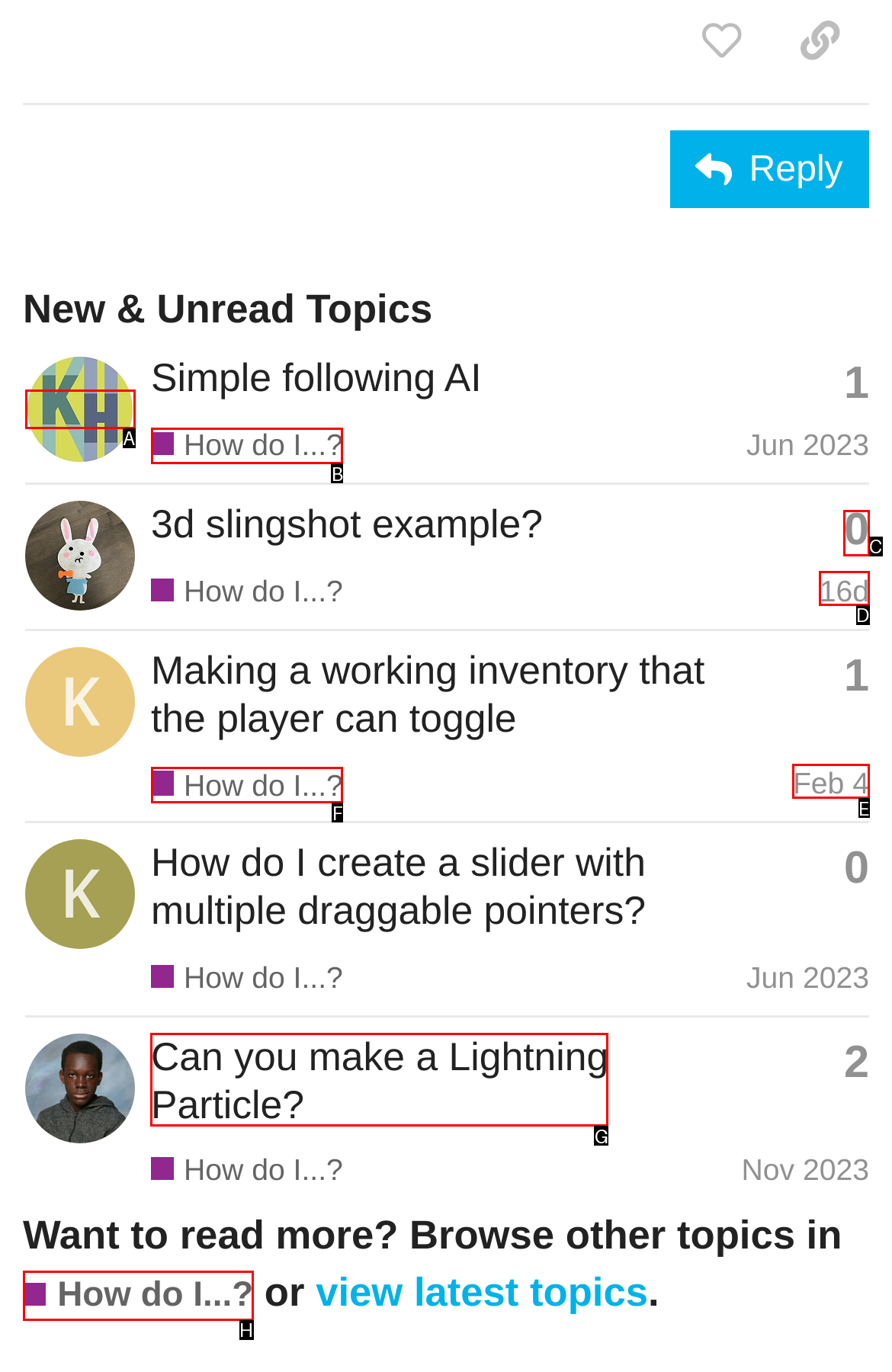Choose the HTML element that should be clicked to achieve this task: Check the topic 'Can you make a Lightning Particle?'
Respond with the letter of the correct choice.

G